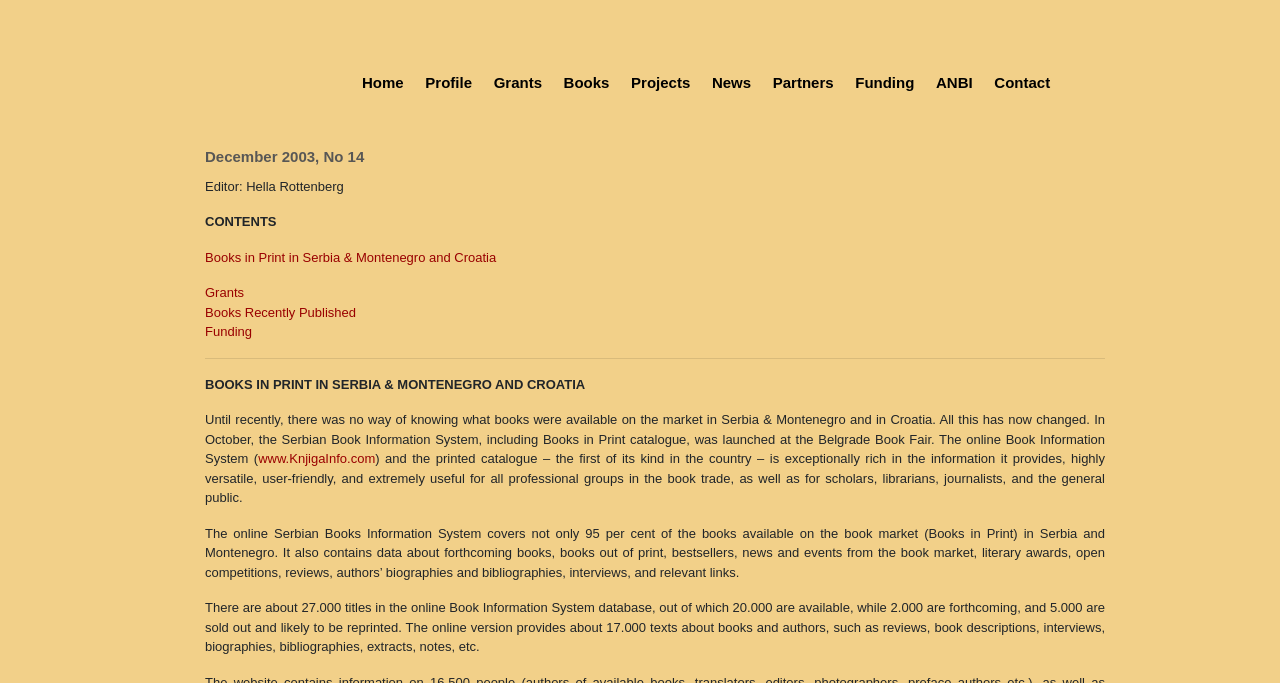Identify the bounding box coordinates for the region of the element that should be clicked to carry out the instruction: "check funding options". The bounding box coordinates should be four float numbers between 0 and 1, i.e., [left, top, right, bottom].

[0.661, 0.107, 0.721, 0.135]